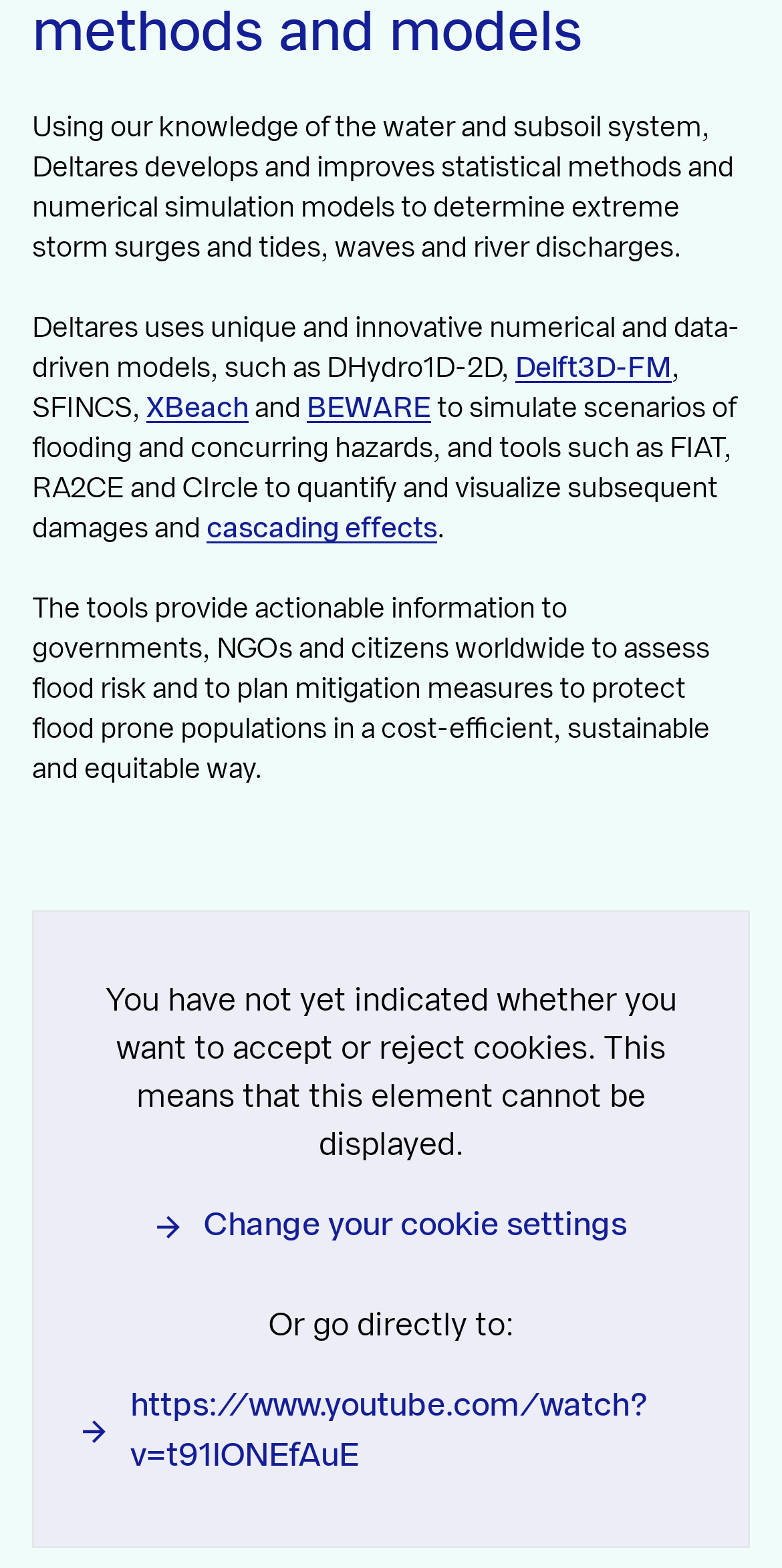Pinpoint the bounding box coordinates of the clickable element to carry out the following instruction: "Go to Our expertise page."

[0.082, 0.143, 0.918, 0.246]